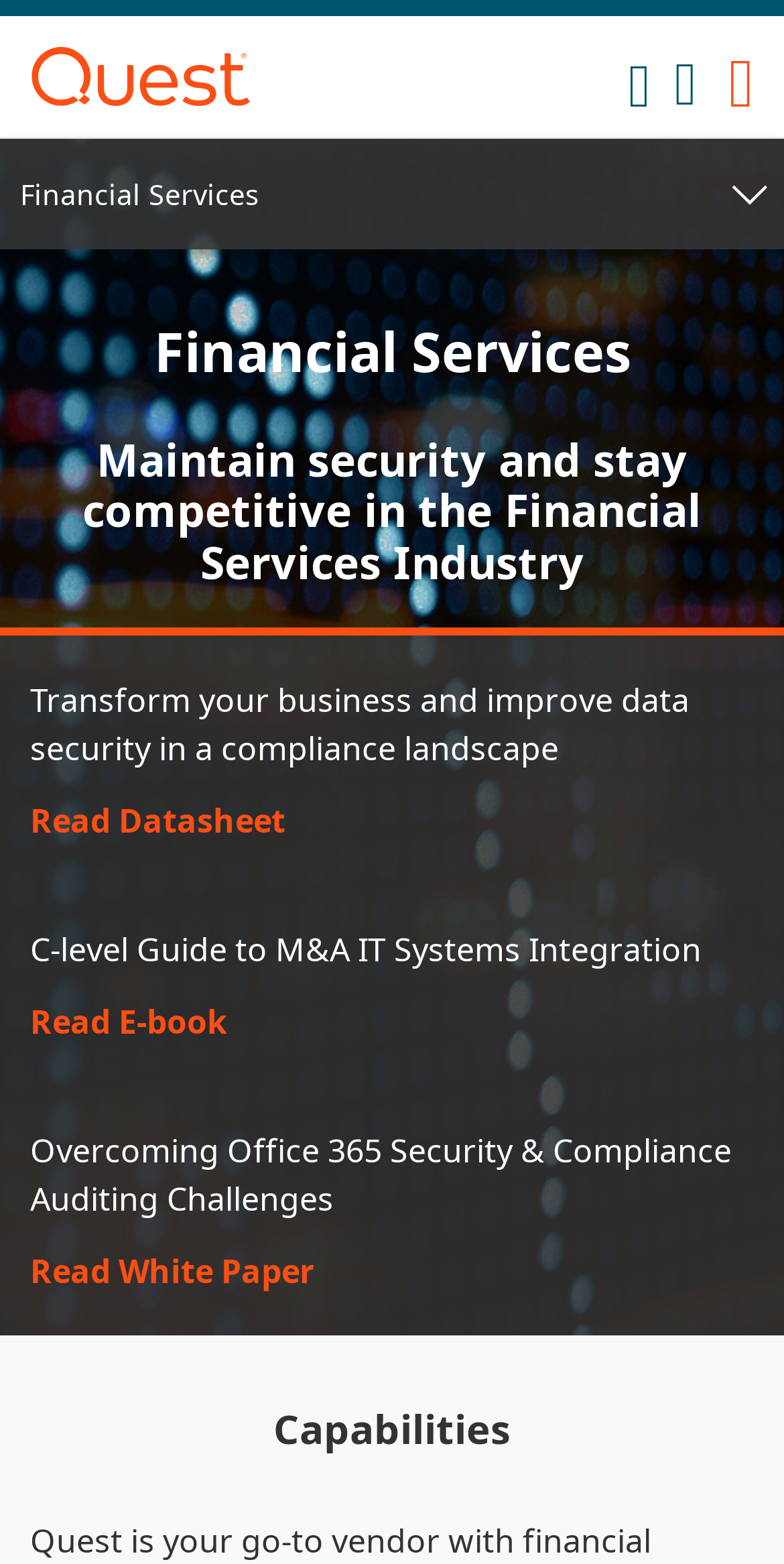What is the purpose of the two buttons at the top right?
Give a detailed and exhaustive answer to the question.

The two buttons at the top right have icons '' and '', which are commonly used for navigation purposes. Additionally, there is a button with the text 'Toggle navigation' nearby, which further supports the idea that these buttons are used for navigation.